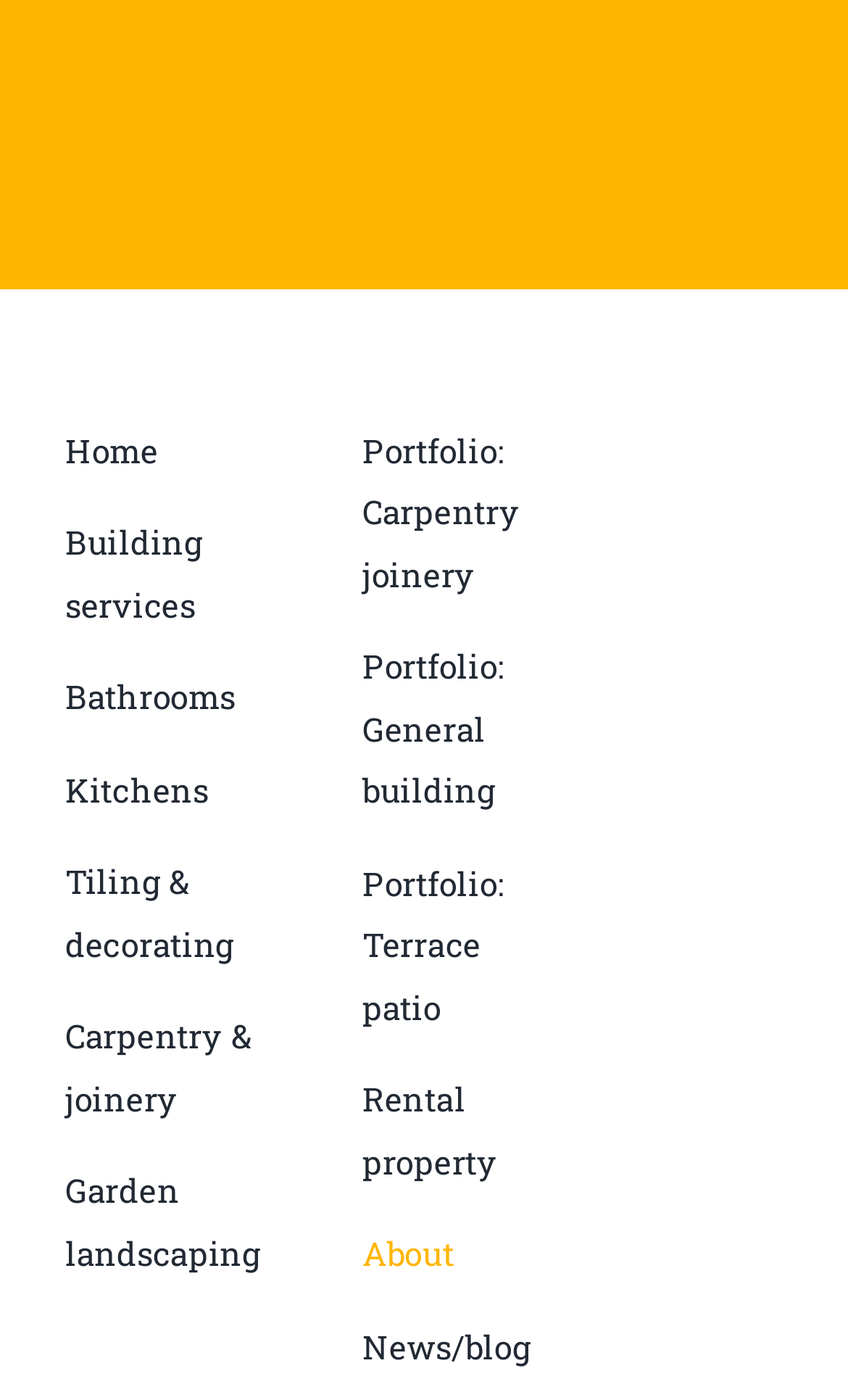What is the last menu item?
Provide a detailed and well-explained answer to the question.

I looked at the second navigation menu and found that the last link is 'News/blog', which is located at the bottom of the menu.